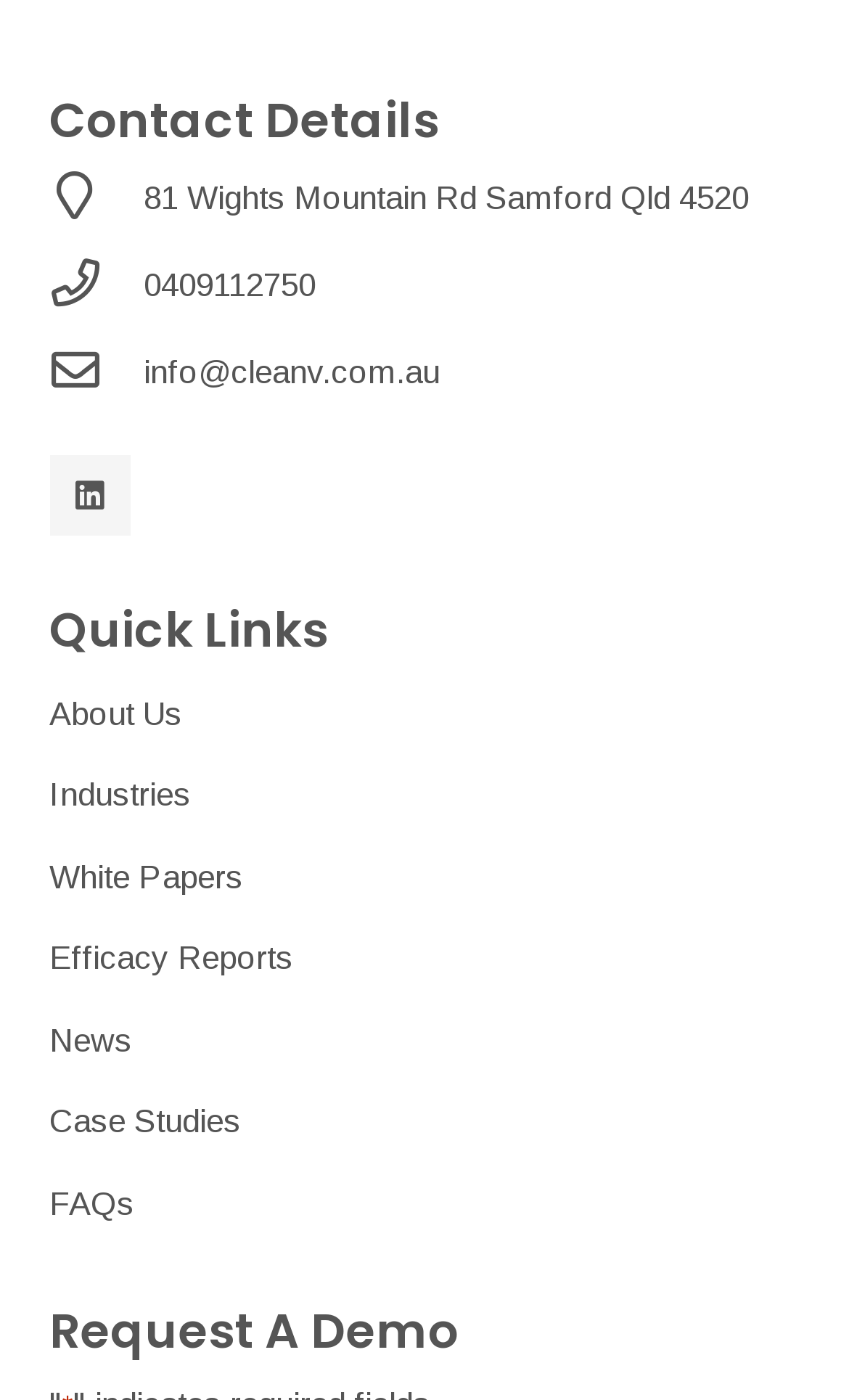What is the email address of CleanV?
Please answer the question as detailed as possible based on the image.

I found the email address by looking at the links on the webpage, specifically the ones with the text 'info@cleanv.com.au', which are located near the top of the page.